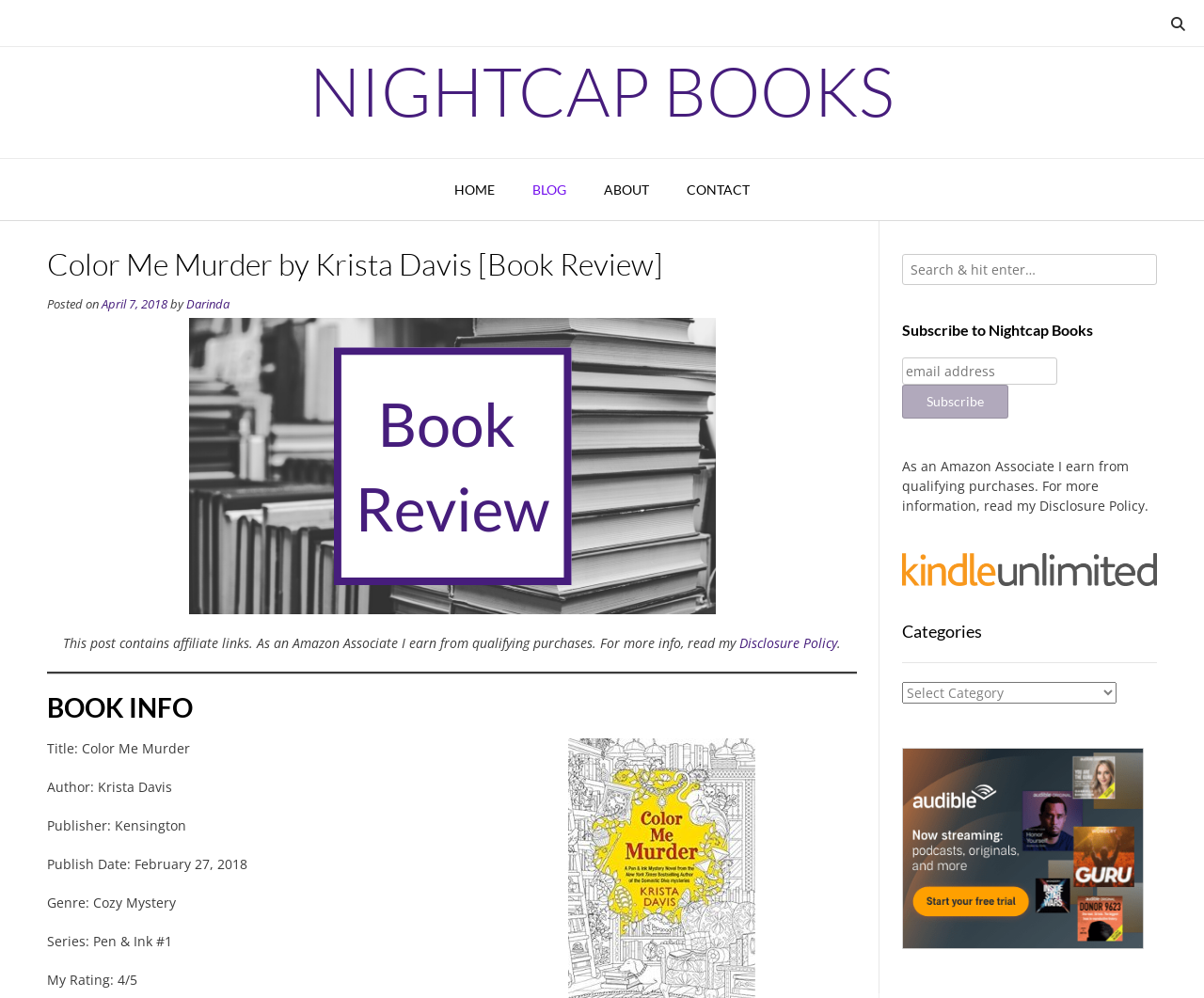Refer to the element description About and identify the corresponding bounding box in the screenshot. Format the coordinates as (top-left x, top-left y, bottom-right x, bottom-right y) with values in the range of 0 to 1.

[0.486, 0.159, 0.555, 0.221]